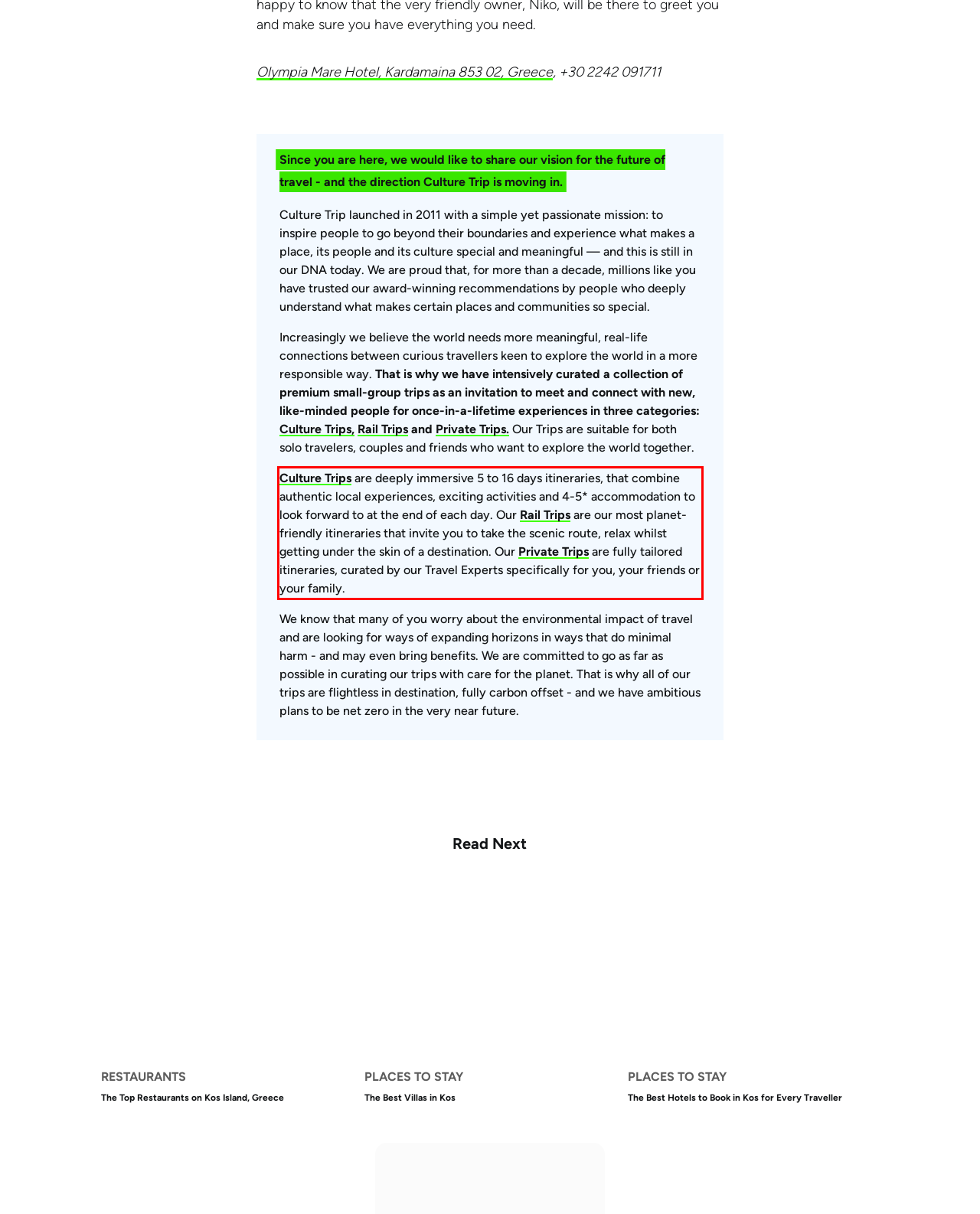Using the webpage screenshot, recognize and capture the text within the red bounding box.

Culture Trips are deeply immersive 5 to 16 days itineraries, that combine authentic local experiences, exciting activities and 4-5* accommodation to look forward to at the end of each day. Our Rail Trips are our most planet-friendly itineraries that invite you to take the scenic route, relax whilst getting under the skin of a destination. Our Private Trips are fully tailored itineraries, curated by our Travel Experts specifically for you, your friends or your family.